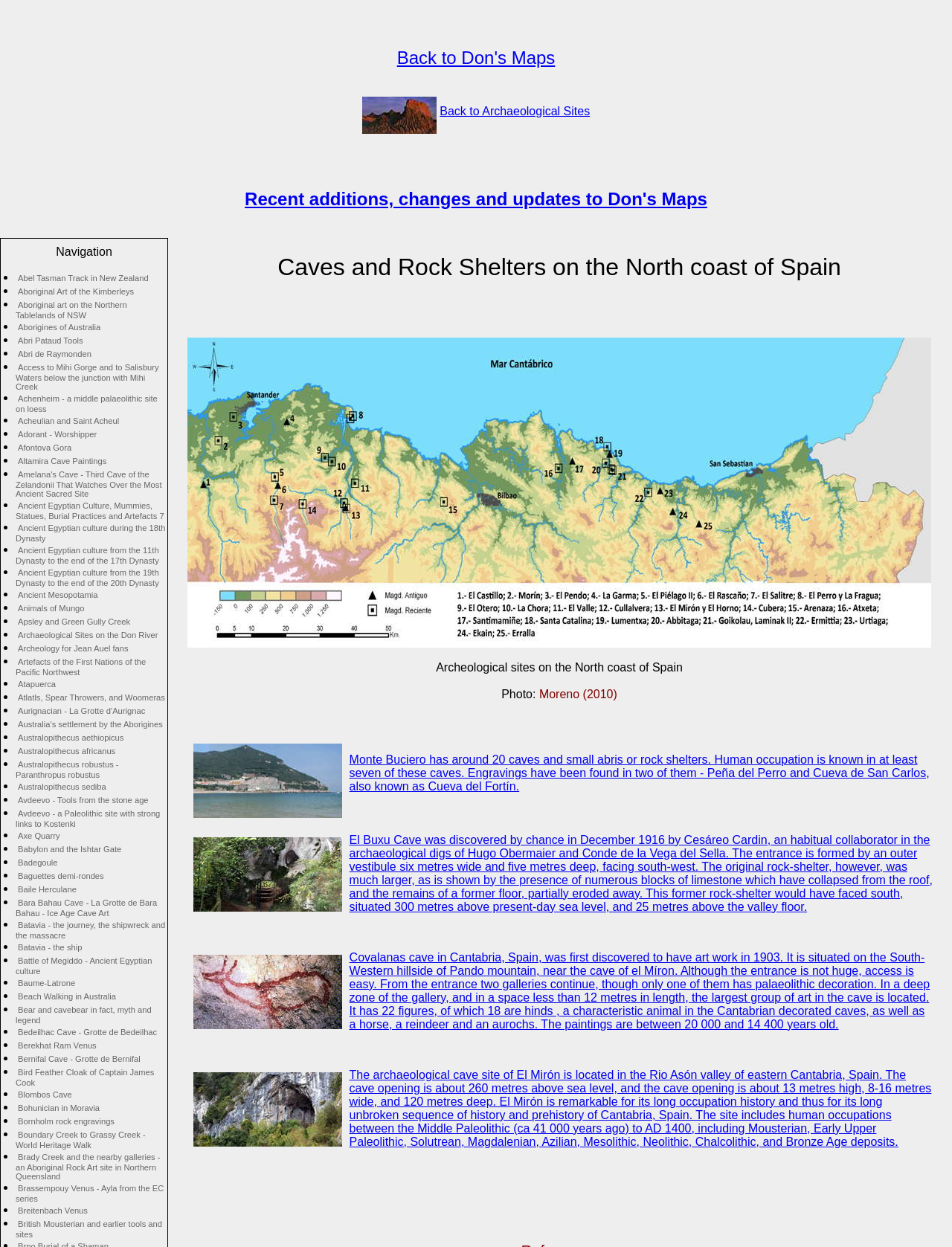Show the bounding box coordinates for the element that needs to be clicked to execute the following instruction: "Explore Aborigines of Australia". Provide the coordinates in the form of four float numbers between 0 and 1, i.e., [left, top, right, bottom].

[0.016, 0.257, 0.108, 0.268]